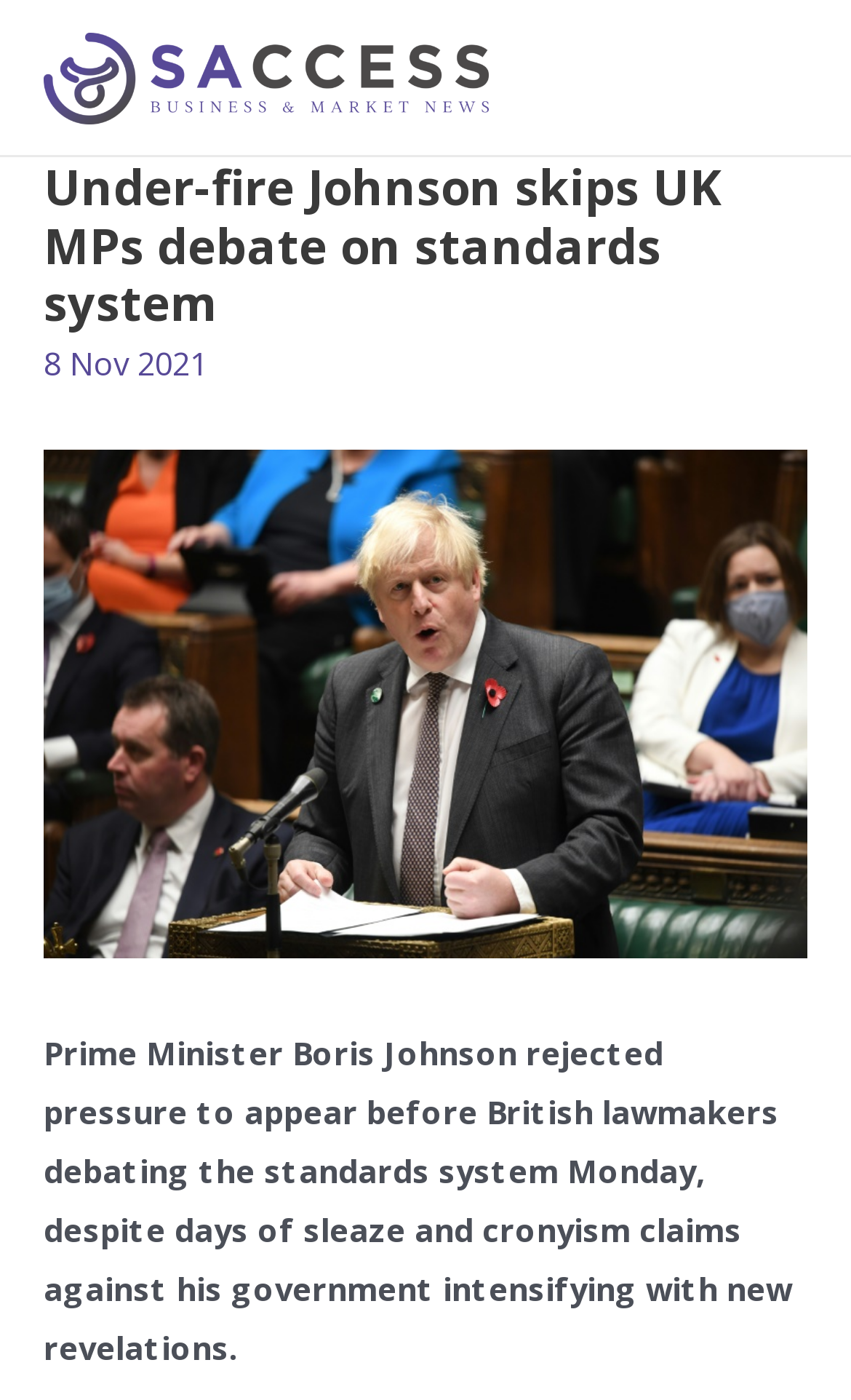Provide the bounding box coordinates in the format (top-left x, top-left y, bottom-right x, bottom-right y). All values are floating point numbers between 0 and 1. Determine the bounding box coordinate of the UI element described as: alt="SAccess"

[0.051, 0.037, 0.574, 0.068]